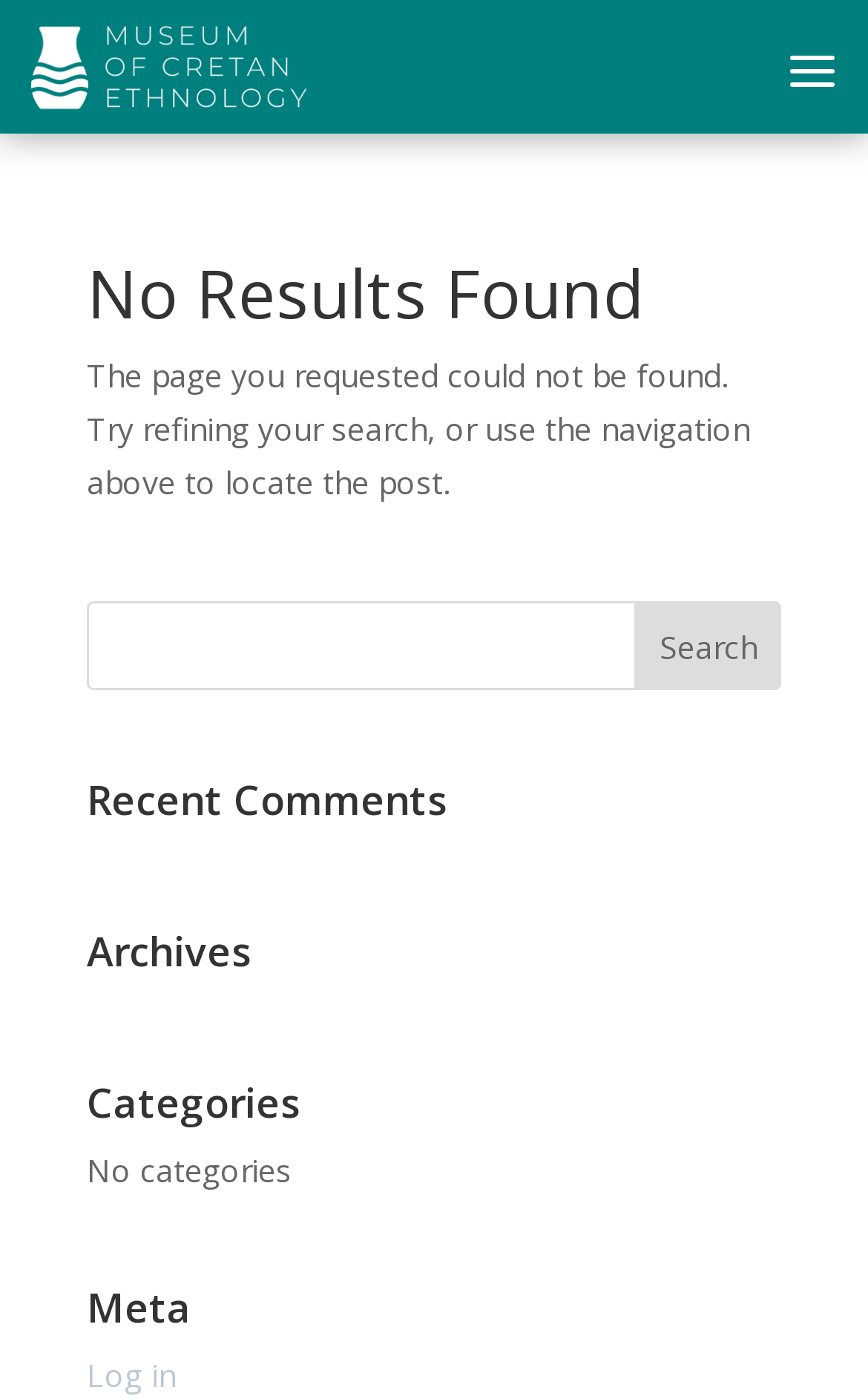What can be done to find the requested page?
Using the image as a reference, deliver a detailed and thorough answer to the question.

The text 'Try refining your search, or use the navigation above to locate the post.' suggests that refining the search can be done to find the requested page.